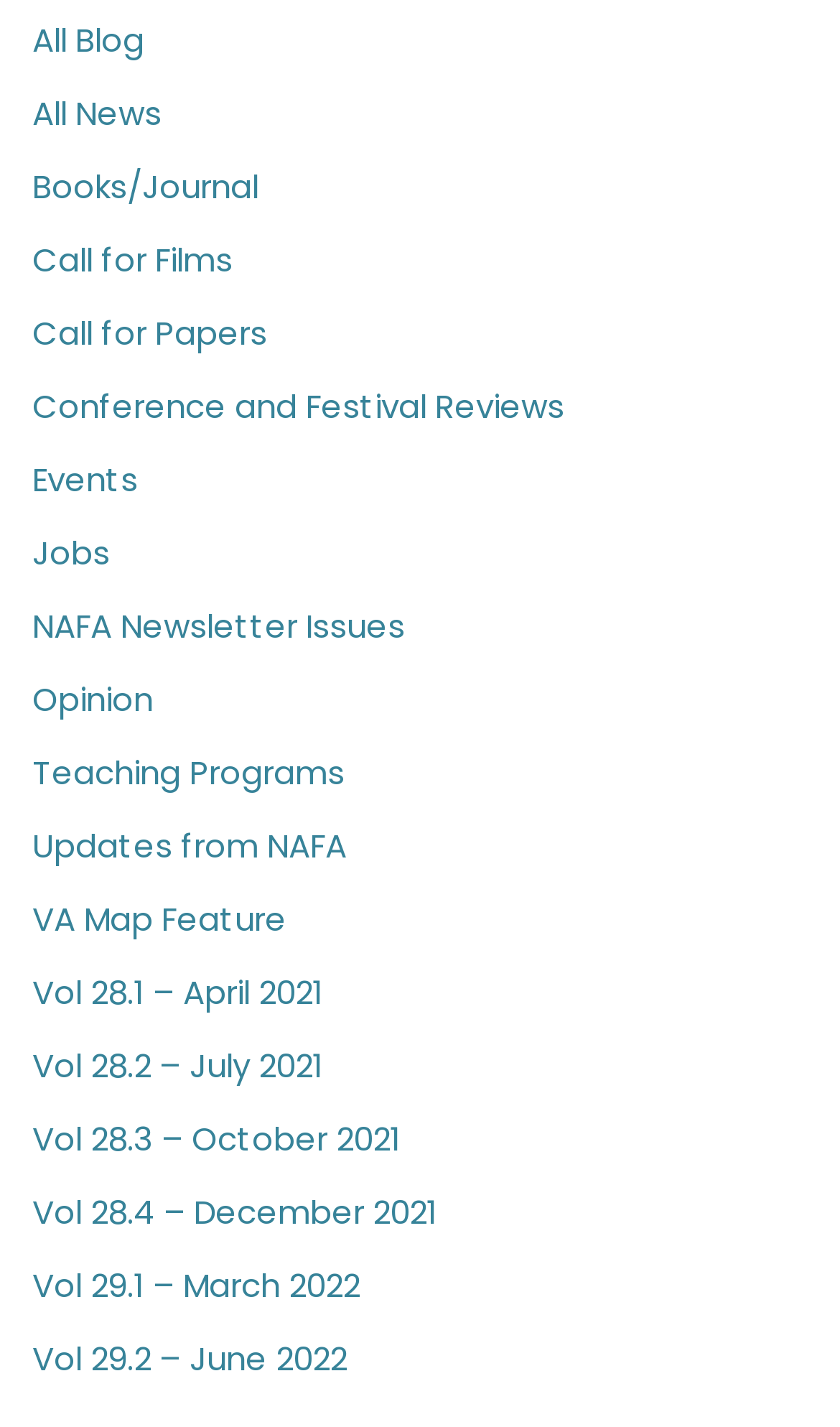Locate the bounding box coordinates of the element you need to click to accomplish the task described by this instruction: "Toggle navigation".

None